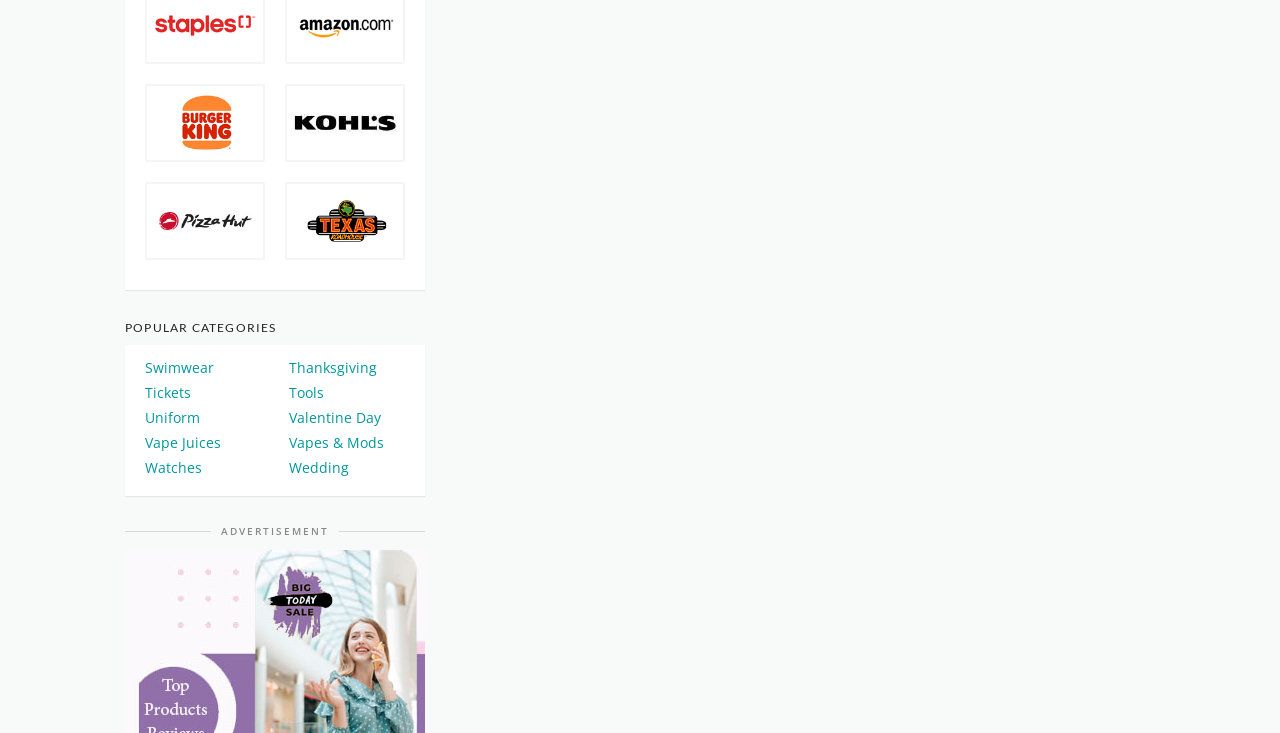Given the webpage screenshot, identify the bounding box of the UI element that matches this description: "Vape Juices".

[0.113, 0.591, 0.204, 0.618]